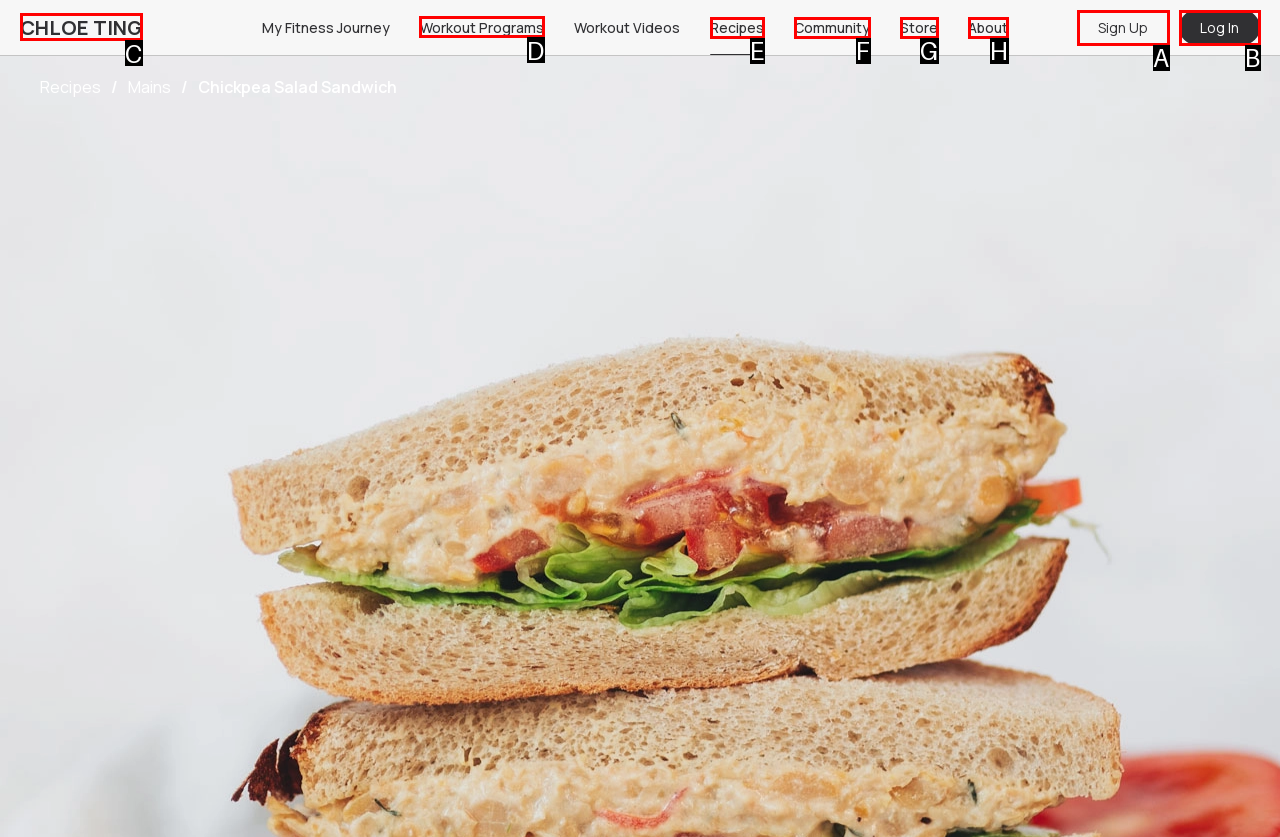Choose the correct UI element to click for this task: view workout programs Answer using the letter from the given choices.

D